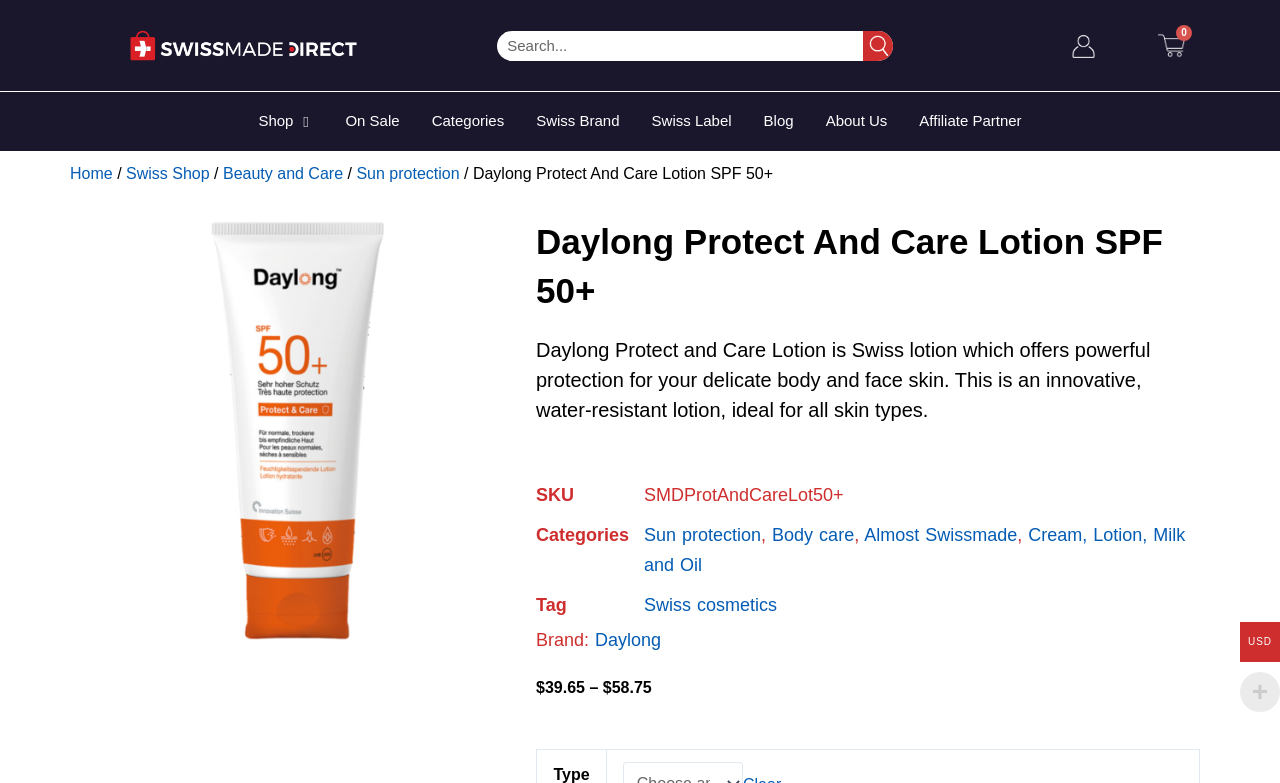Locate the bounding box coordinates of the element to click to perform the following action: 'Open the menu'. The coordinates should be given as four float values between 0 and 1, in the form of [left, top, right, bottom].

[0.055, 0.13, 0.945, 0.18]